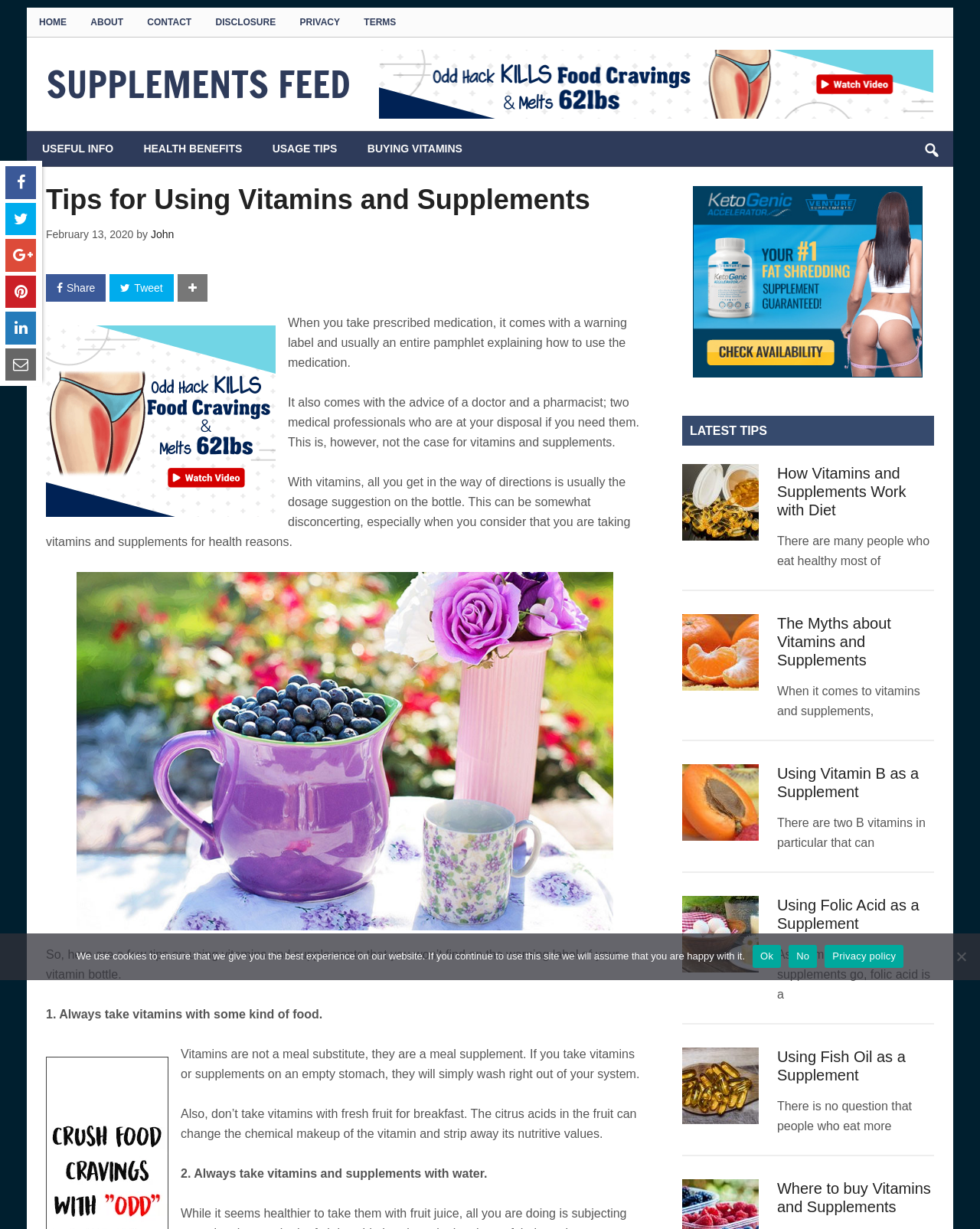How many articles are listed in the 'LATEST TIPS' section?
Give a one-word or short-phrase answer derived from the screenshot.

4